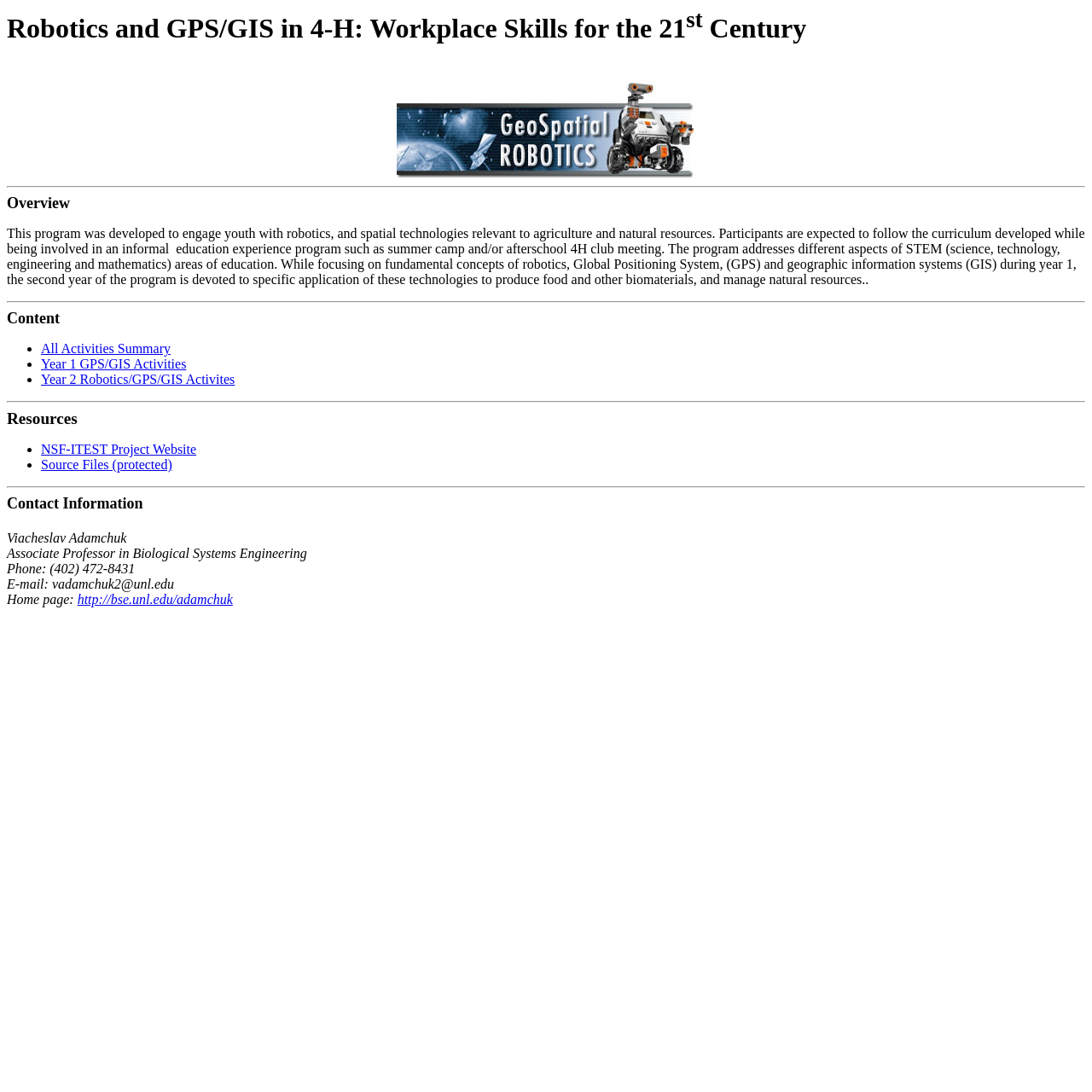Please answer the following question as detailed as possible based on the image: 
What is the title of the first link under the 'Content' section?

The first link under the 'Content' section can be found by looking at the list of links, and the title of the first link is 'All Activities Summary'.